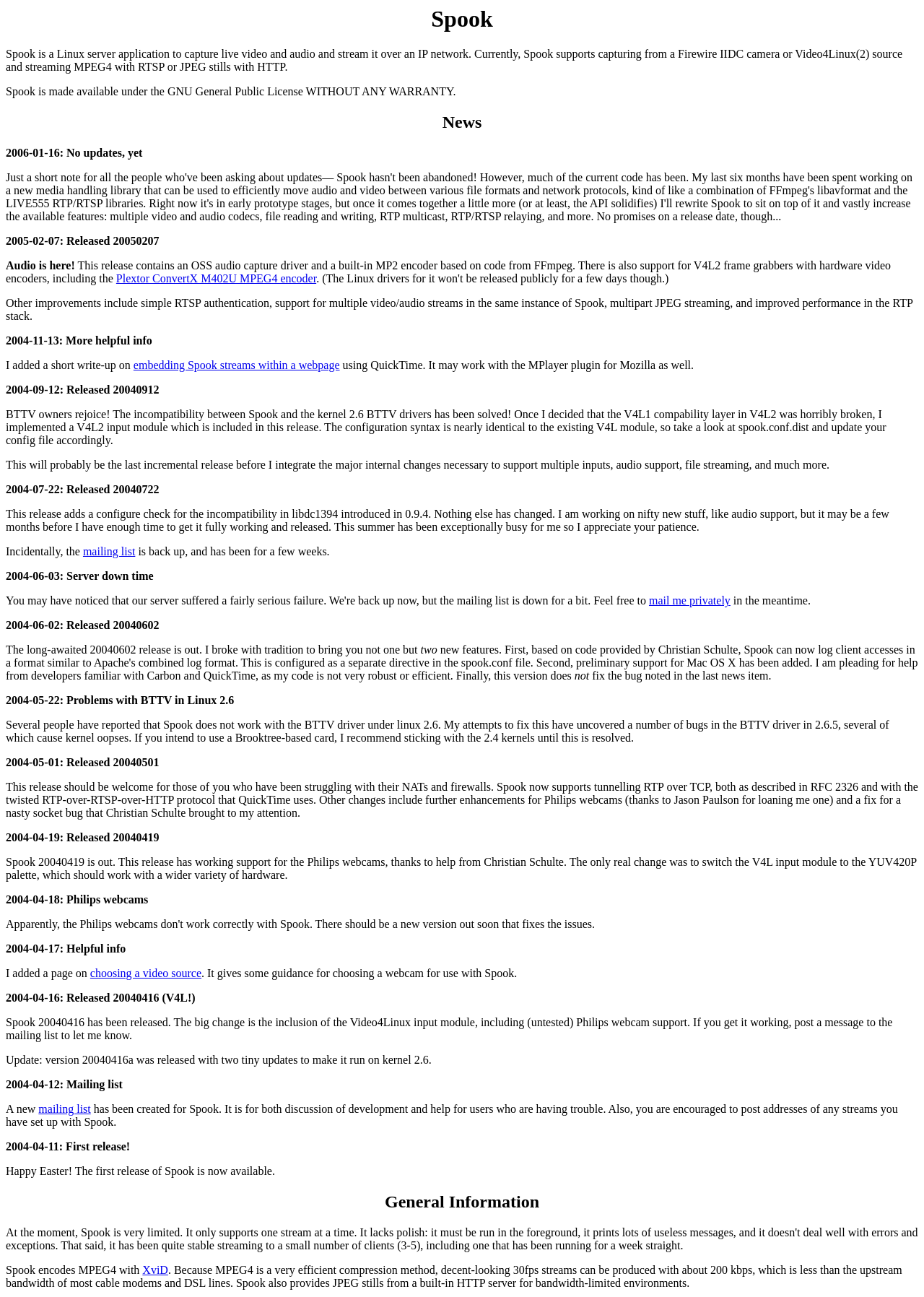Provide a brief response in the form of a single word or phrase:
What is Spook?

Linux server application